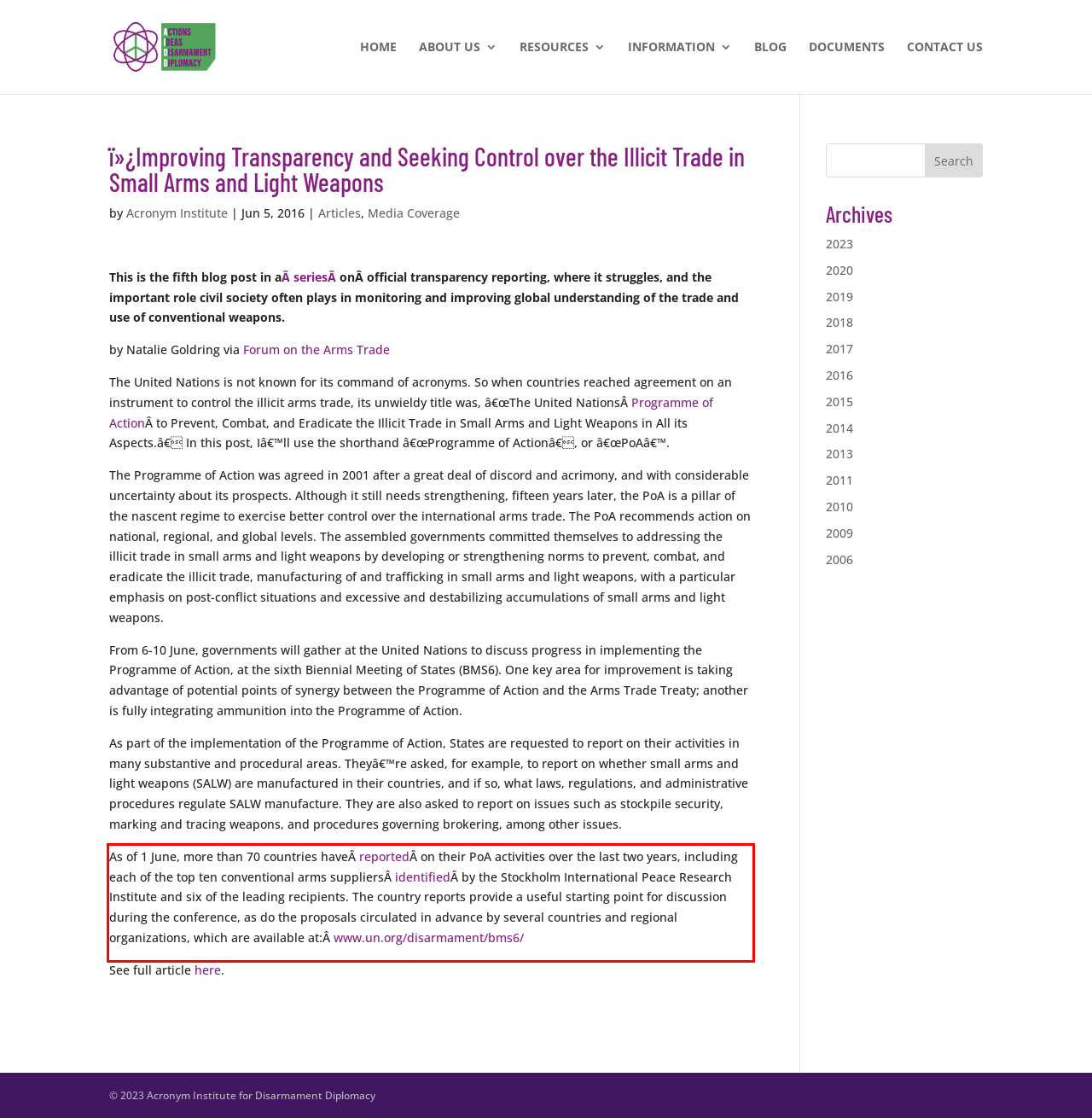Look at the webpage screenshot and recognize the text inside the red bounding box.

As of 1 June, more than 70 countries haveÂ reportedÂ on their PoA activities over the last two years, including each of the top ten conventional arms suppliersÂ identifiedÂ by the Stockholm International Peace Research Institute and six of the leading recipients. The country reports provide a useful starting point for discussion during the conference, as do the proposals circulated in advance by several countries and regional organizations, which are available at:Â www.un.org/disarmament/bms6/